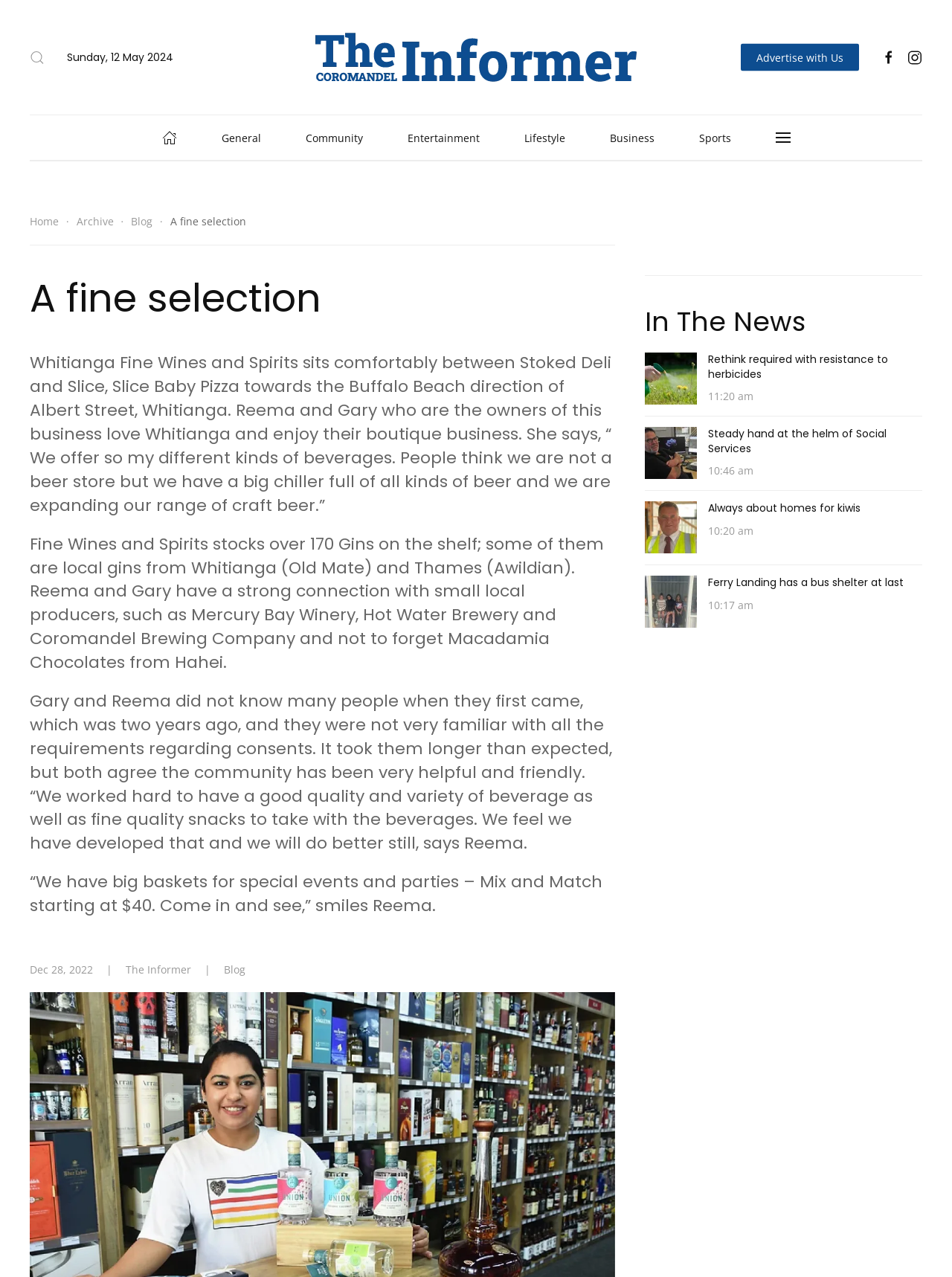Respond to the question below with a single word or phrase:
How many articles are listed in the 'In The News' section?

4